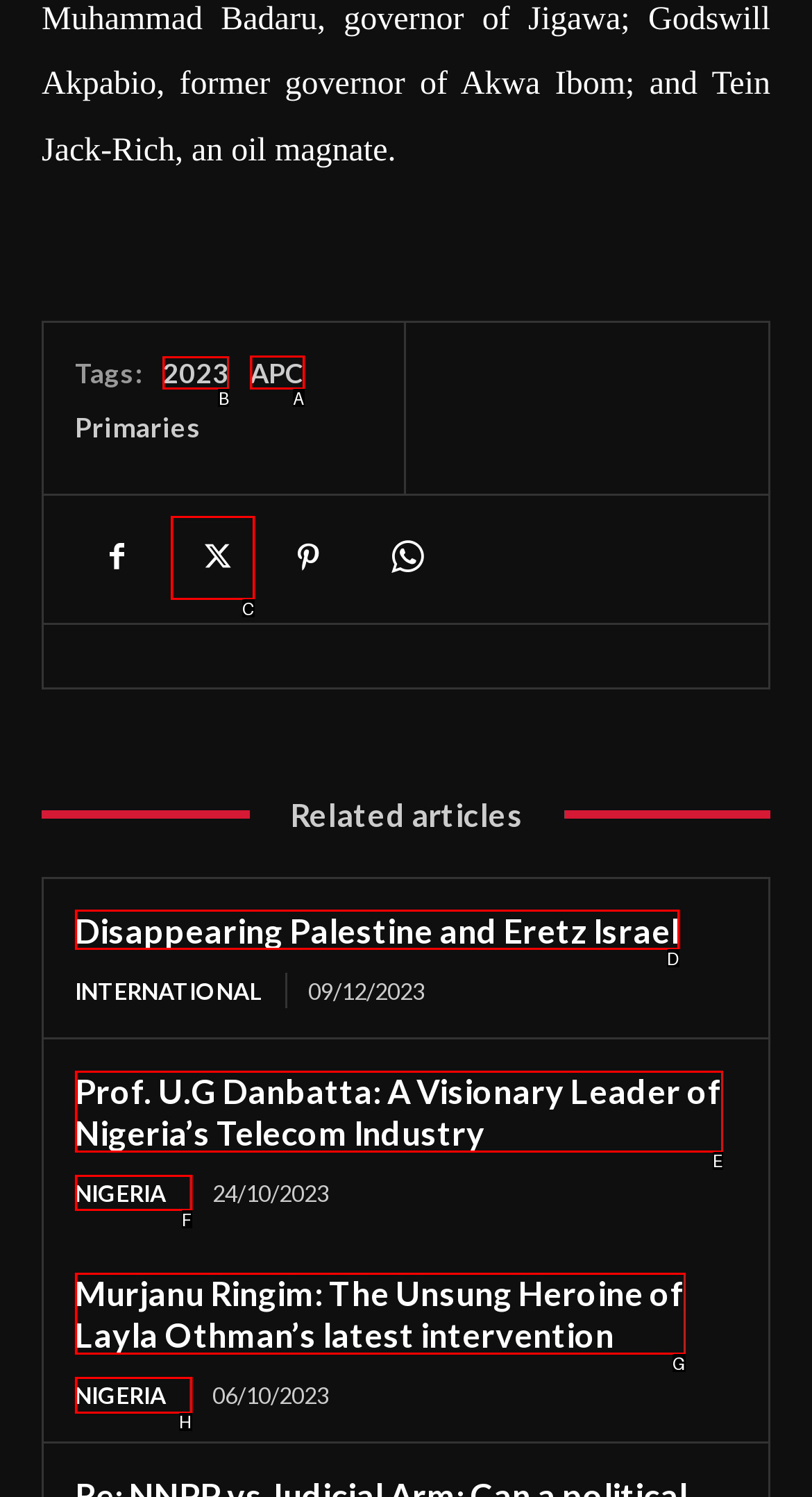Determine the letter of the UI element that you need to click to perform the task: Click on the 2023 tag.
Provide your answer with the appropriate option's letter.

B